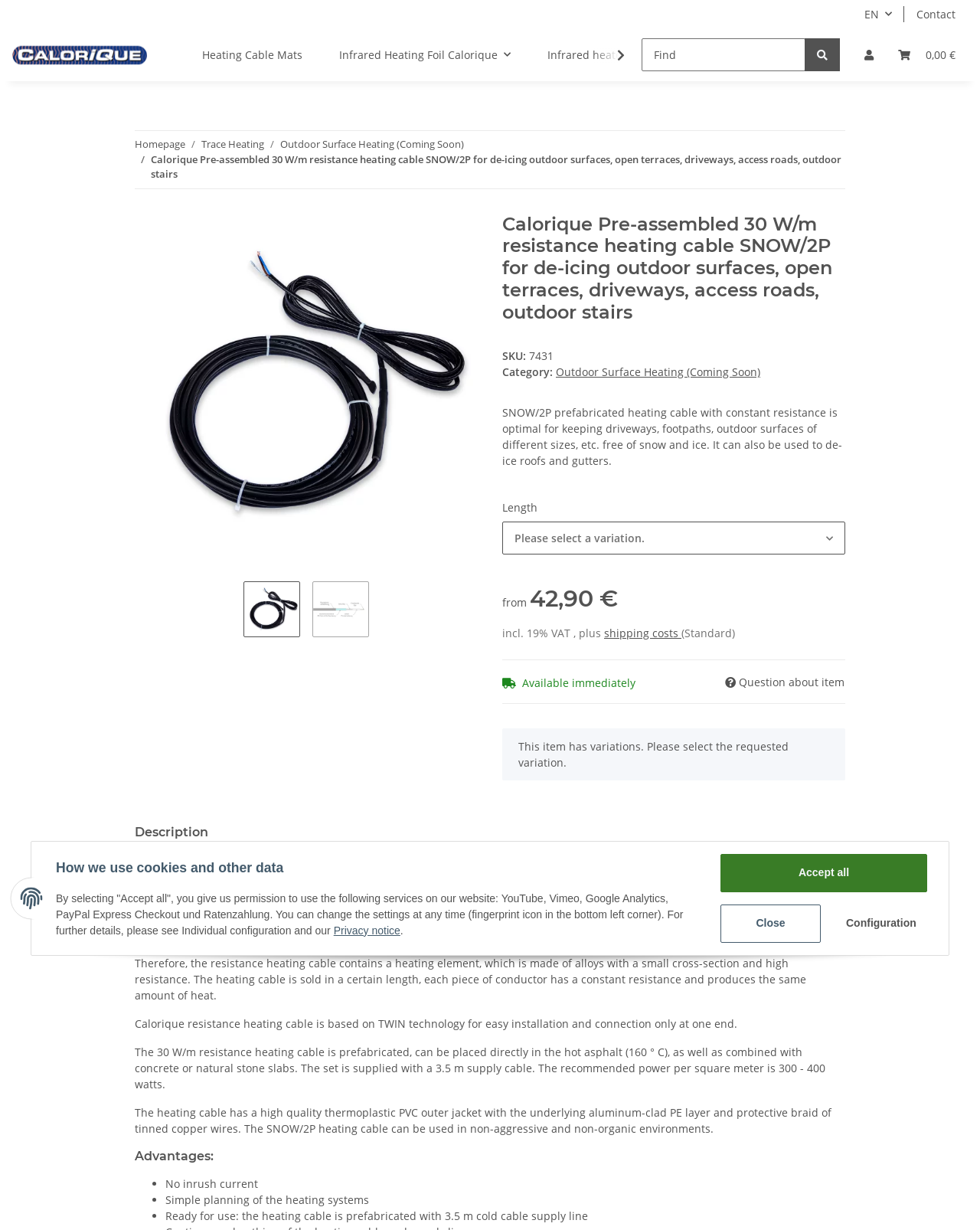Using the information from the screenshot, answer the following question thoroughly:
What is the category of the product?

I found the category of the product by looking at the link element on the webpage, which is 'Outdoor Surface Heating (Coming Soon)'. This link is located near the 'Category:' text, indicating that it is the category of the product.